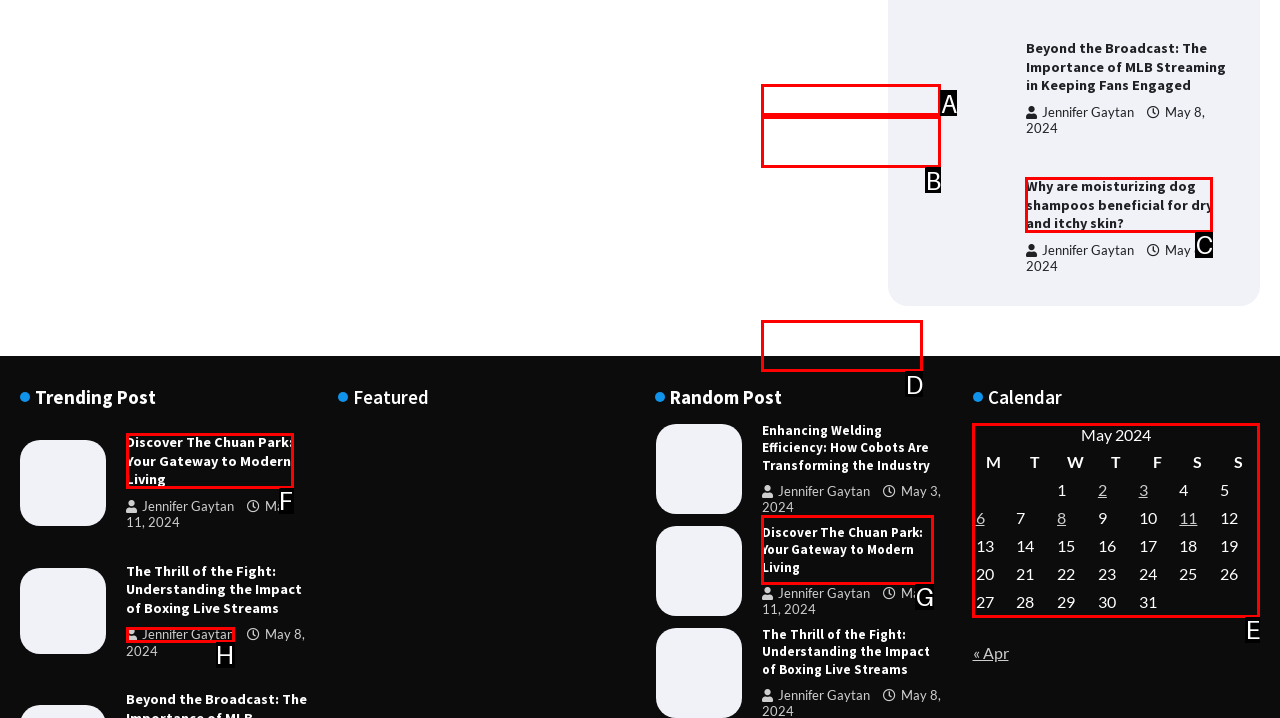Determine which HTML element should be clicked for this task: Check the calendar for May 2024
Provide the option's letter from the available choices.

E